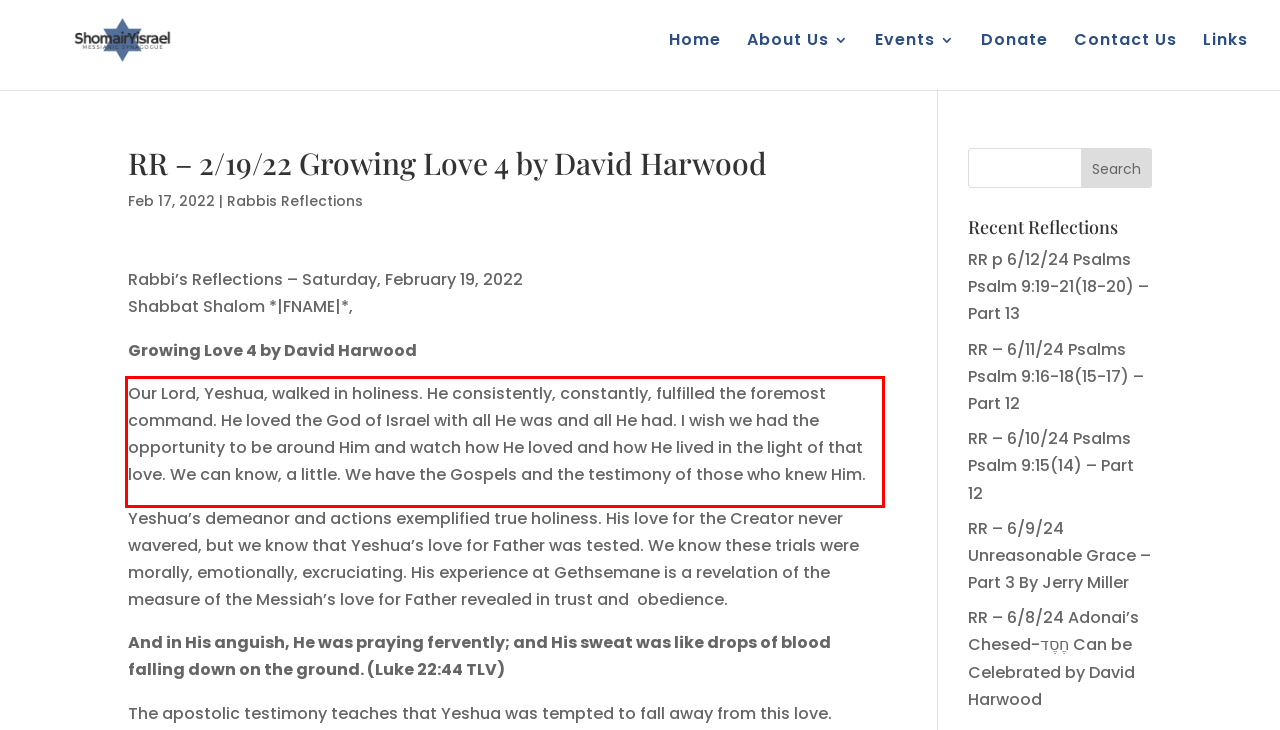You are provided with a screenshot of a webpage that includes a UI element enclosed in a red rectangle. Extract the text content inside this red rectangle.

Our Lord, Yeshua, walked in holiness. He consistently, constantly, fulfilled the foremost command. He loved the God of Israel with all He was and all He had. I wish we had the opportunity to be around Him and watch how He loved and how He lived in the light of that love. We can know, a little. We have the Gospels and the testimony of those who knew Him.